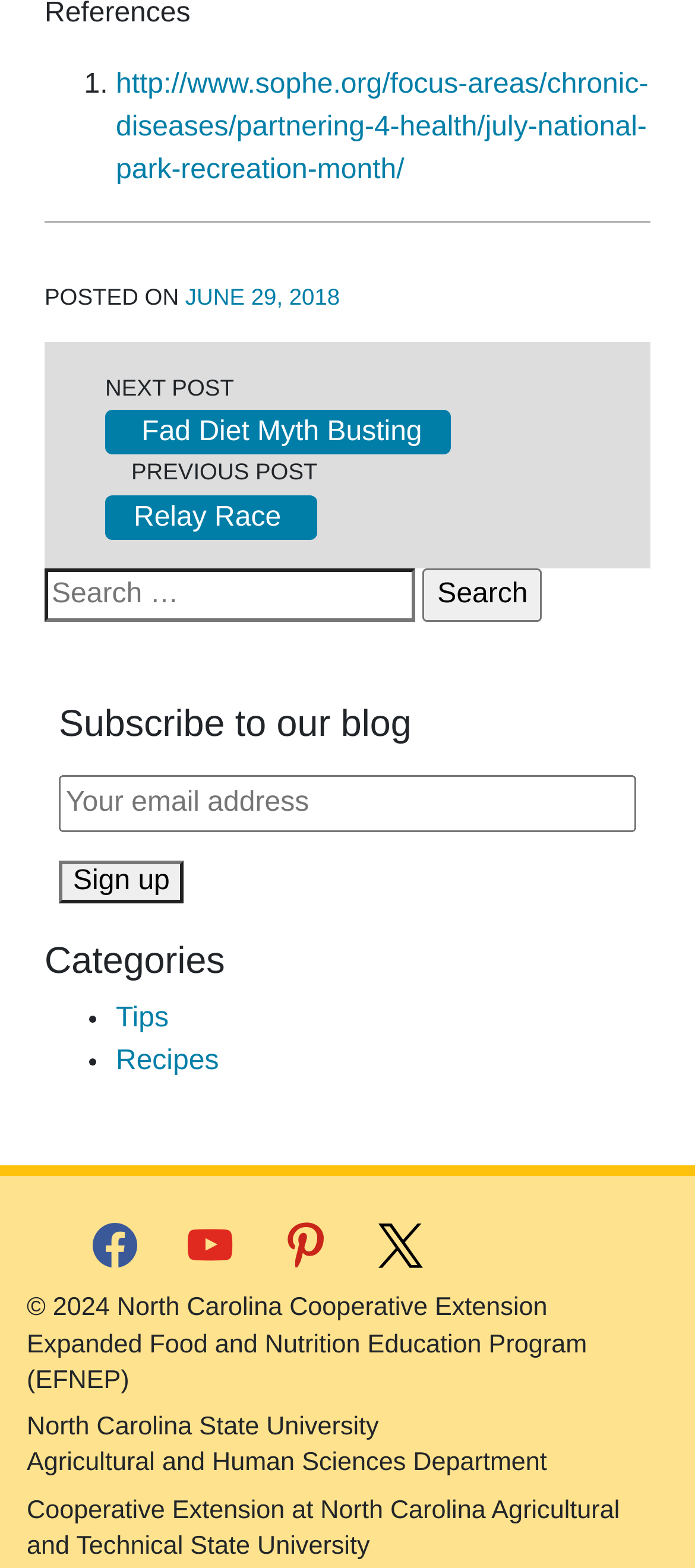What is the name of the university mentioned in the footer?
Using the image as a reference, answer with just one word or a short phrase.

North Carolina State University